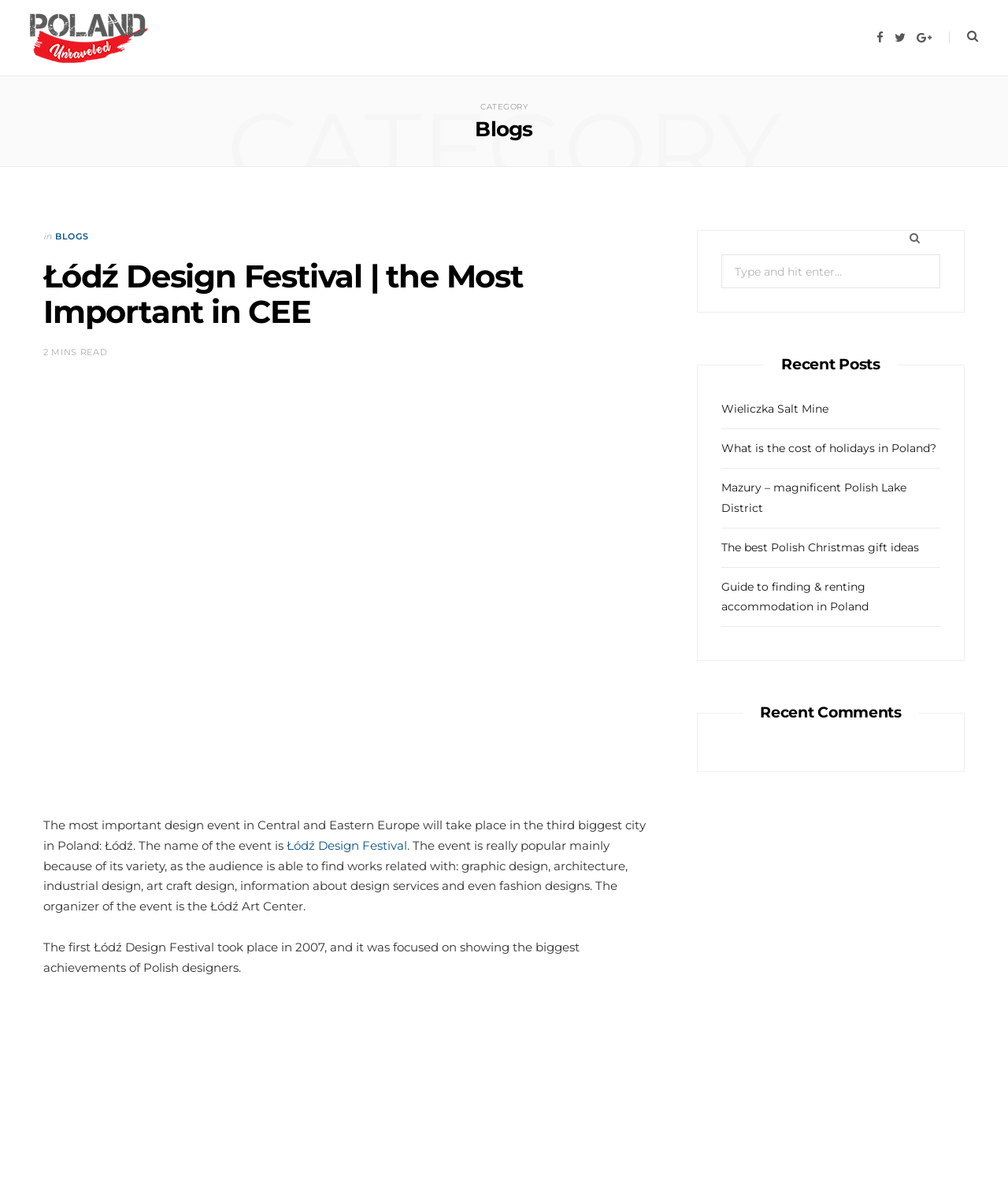Provide a brief response to the question below using one word or phrase:
What is the purpose of the search box?

Search for: